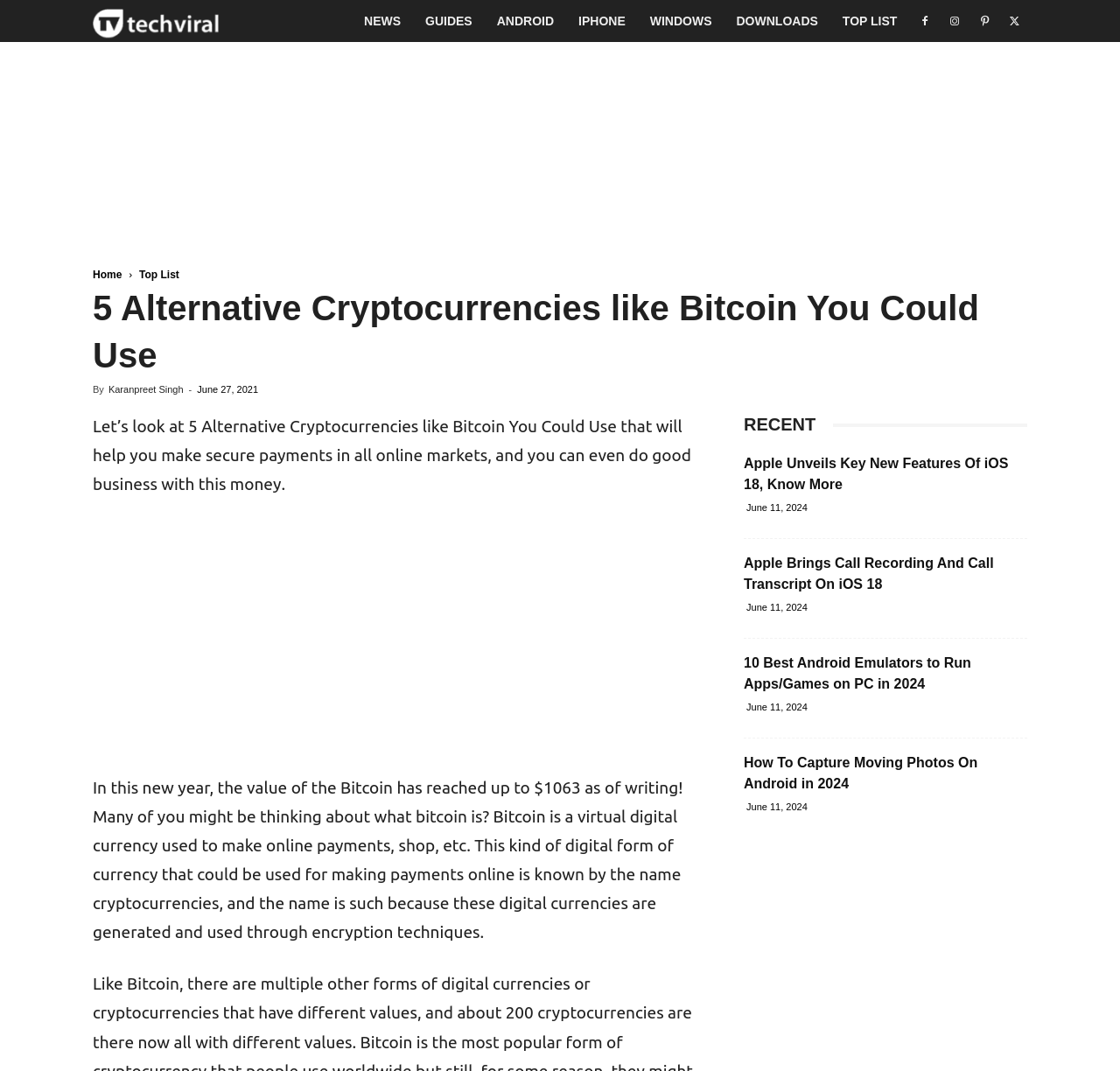Identify the bounding box coordinates for the UI element mentioned here: "ANDROID". Provide the coordinates as four float values between 0 and 1, i.e., [left, top, right, bottom].

[0.433, 0.0, 0.506, 0.039]